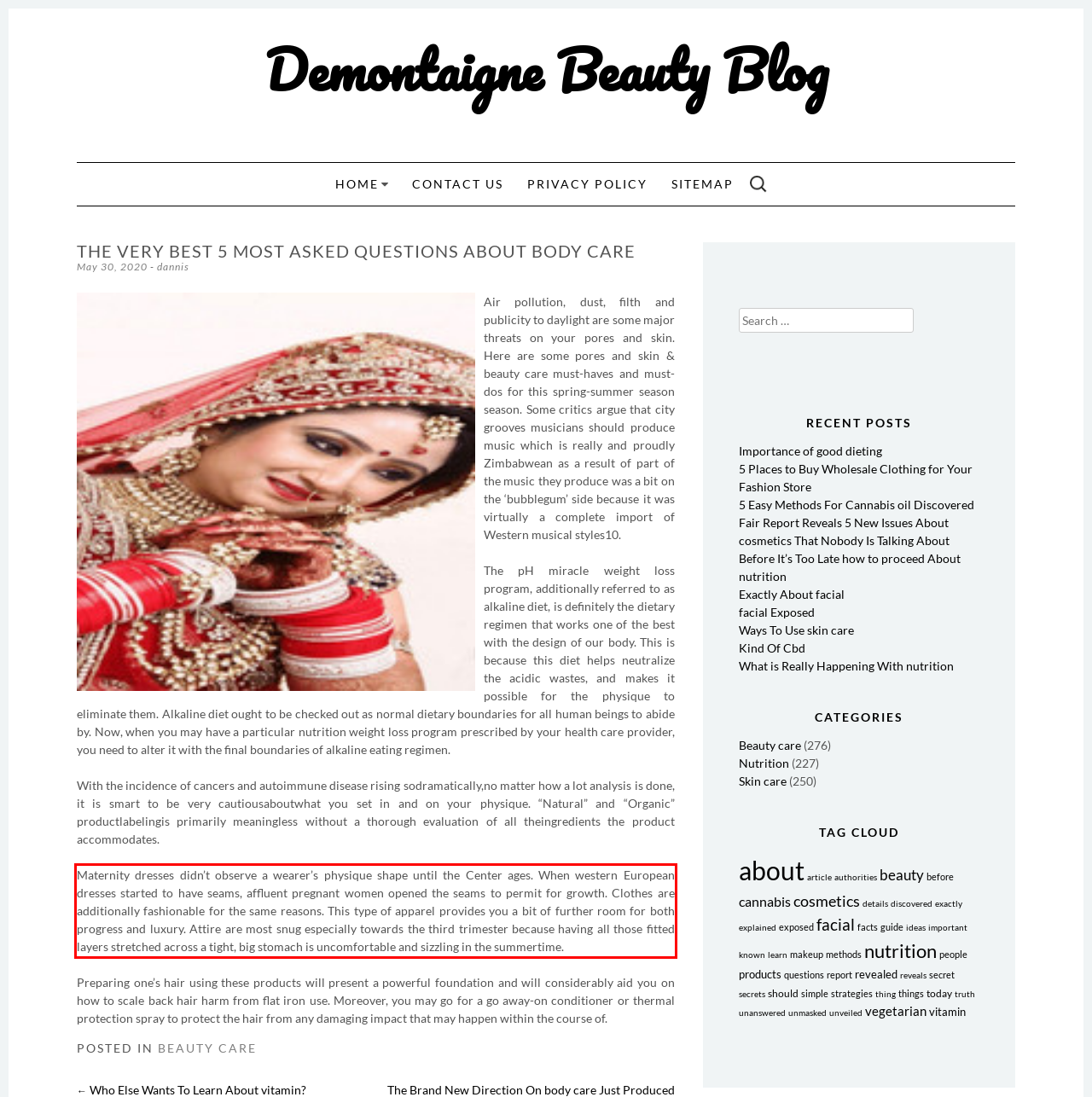Examine the webpage screenshot and use OCR to obtain the text inside the red bounding box.

Maternity dresses didn’t observe a wearer’s physique shape until the Center ages. When western European dresses started to have seams, affluent pregnant women opened the seams to permit for growth. Clothes are additionally fashionable for the same reasons. This type of apparel provides you a bit of further room for both progress and luxury. Attire are most snug especially towards the third trimester because having all those fitted layers stretched across a tight, big stomach is uncomfortable and sizzling in the summertime.